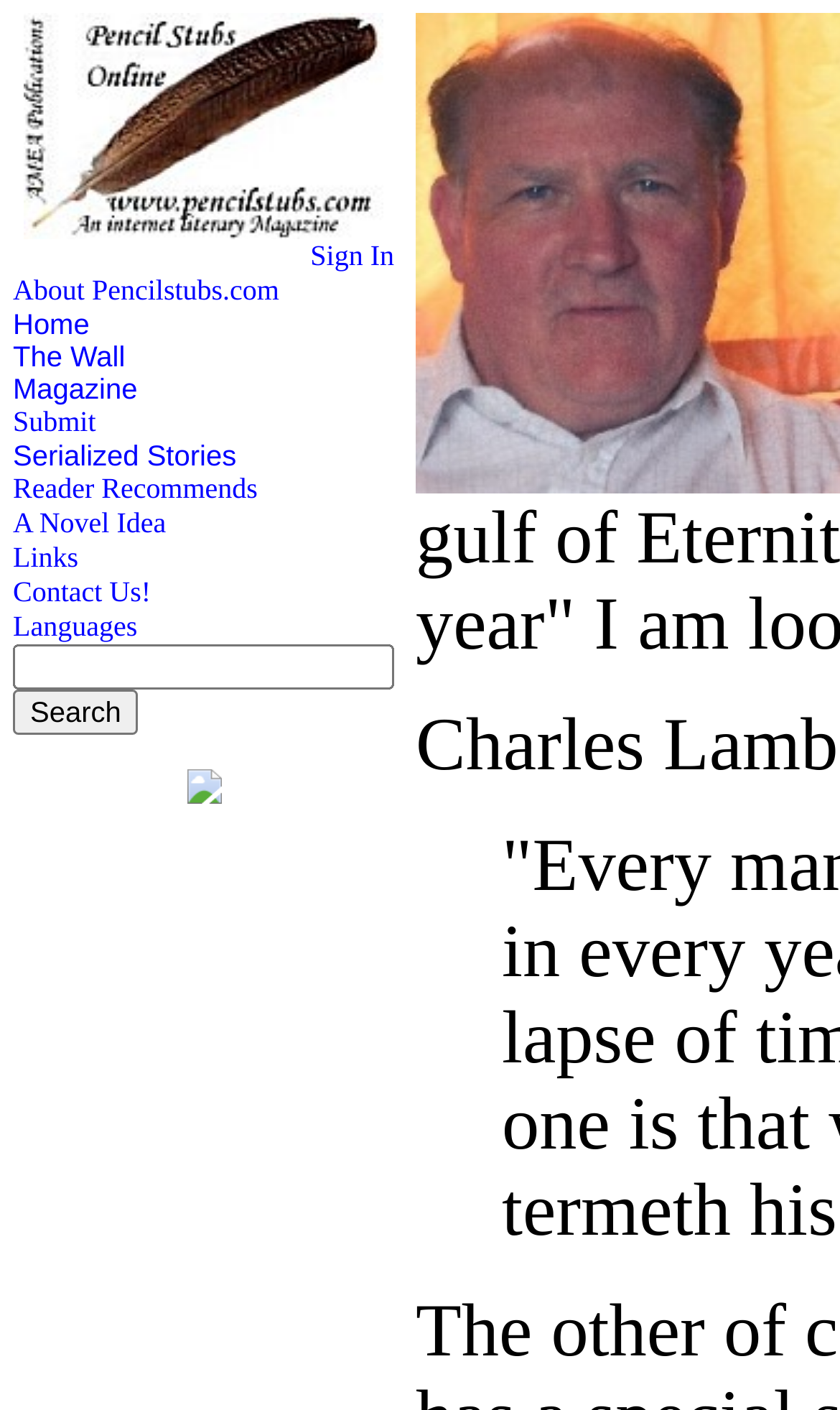Answer the question below using just one word or a short phrase: 
How many links are there in the top navigation menu?

12